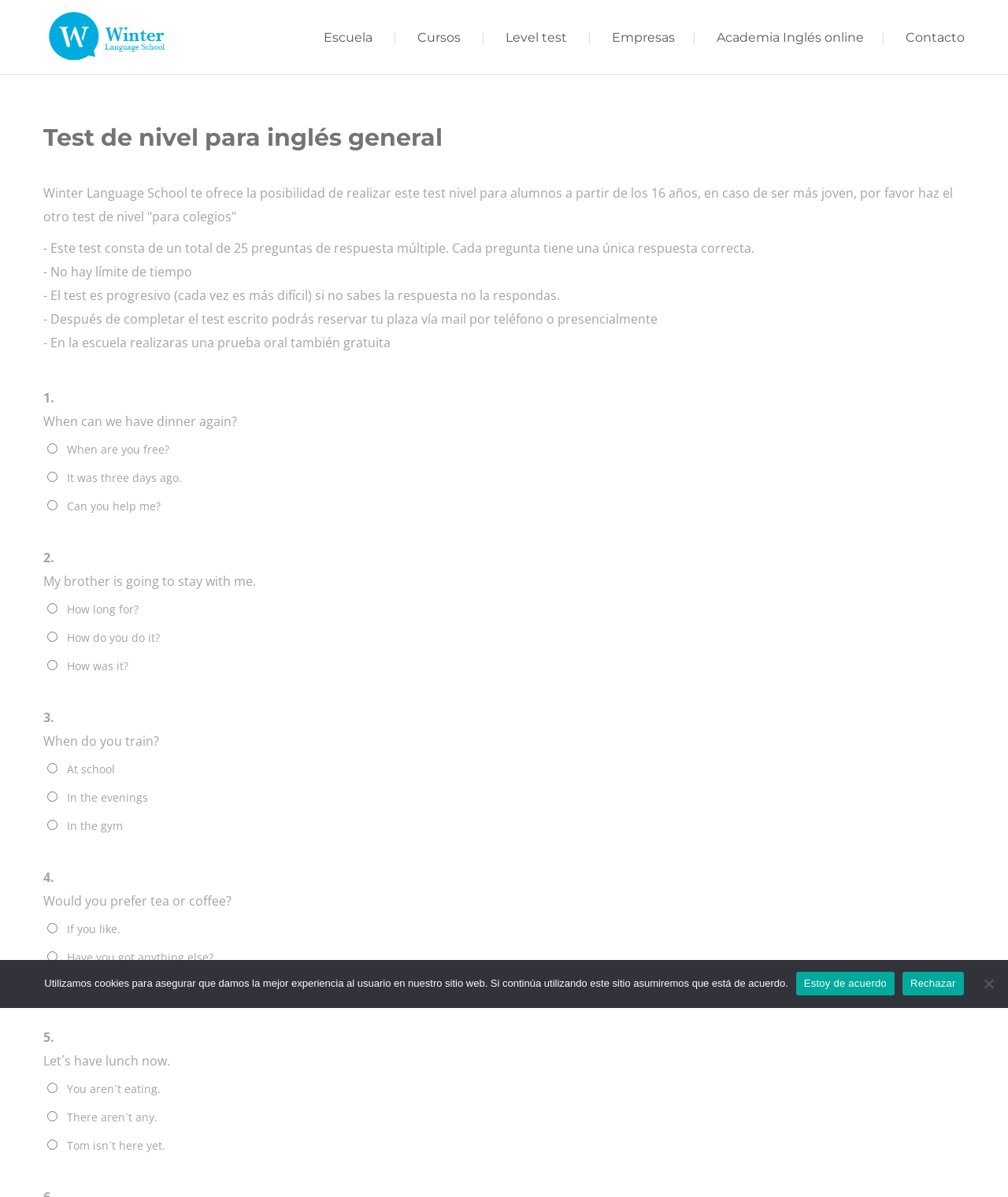Please find the bounding box coordinates of the element's region to be clicked to carry out this instruction: "Click the 'Level test' link".

[0.502, 0.025, 0.562, 0.038]